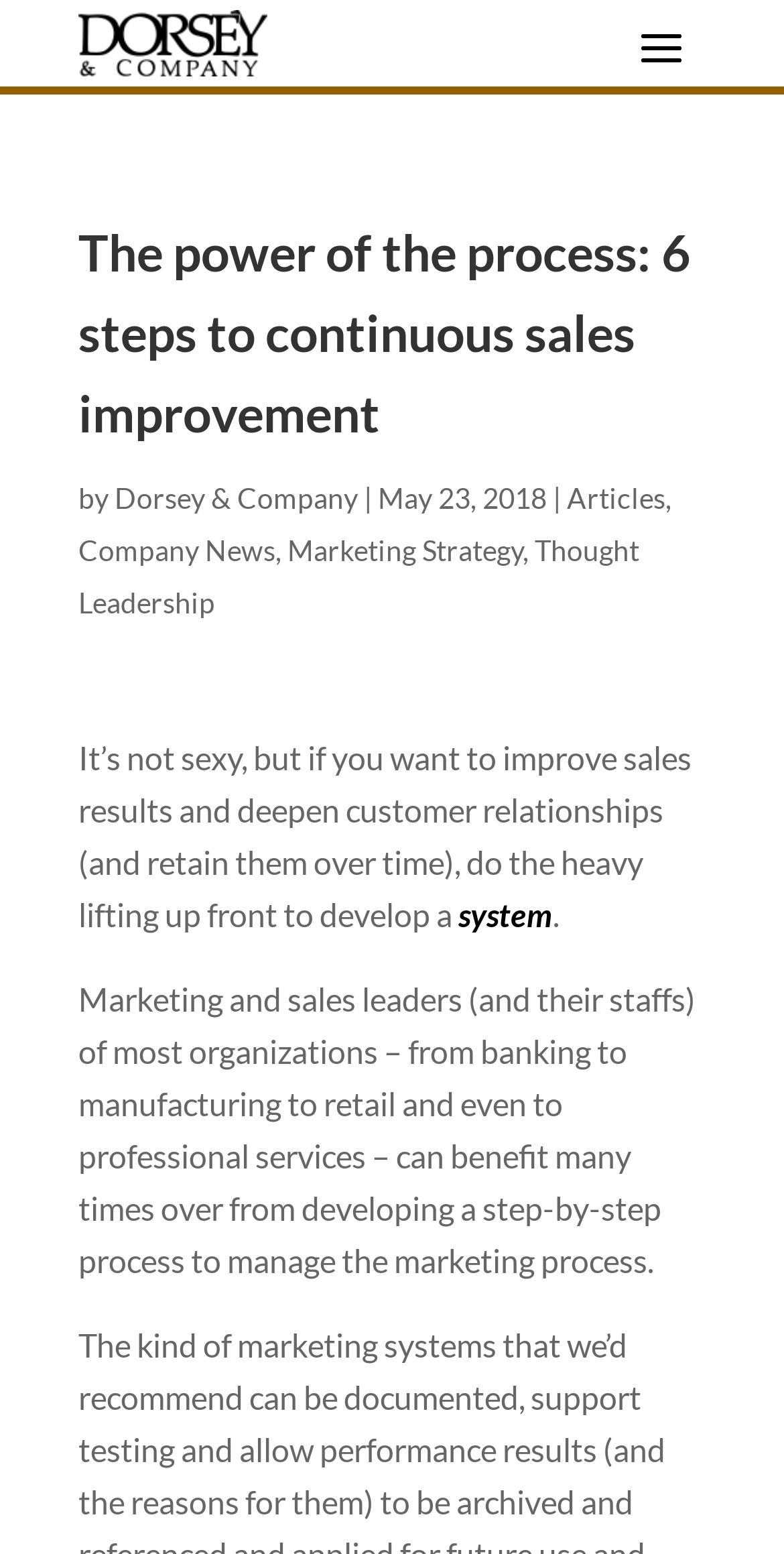Provide the bounding box coordinates of the HTML element this sentence describes: "Marketing Strategy". The bounding box coordinates consist of four float numbers between 0 and 1, i.e., [left, top, right, bottom].

[0.367, 0.343, 0.667, 0.365]